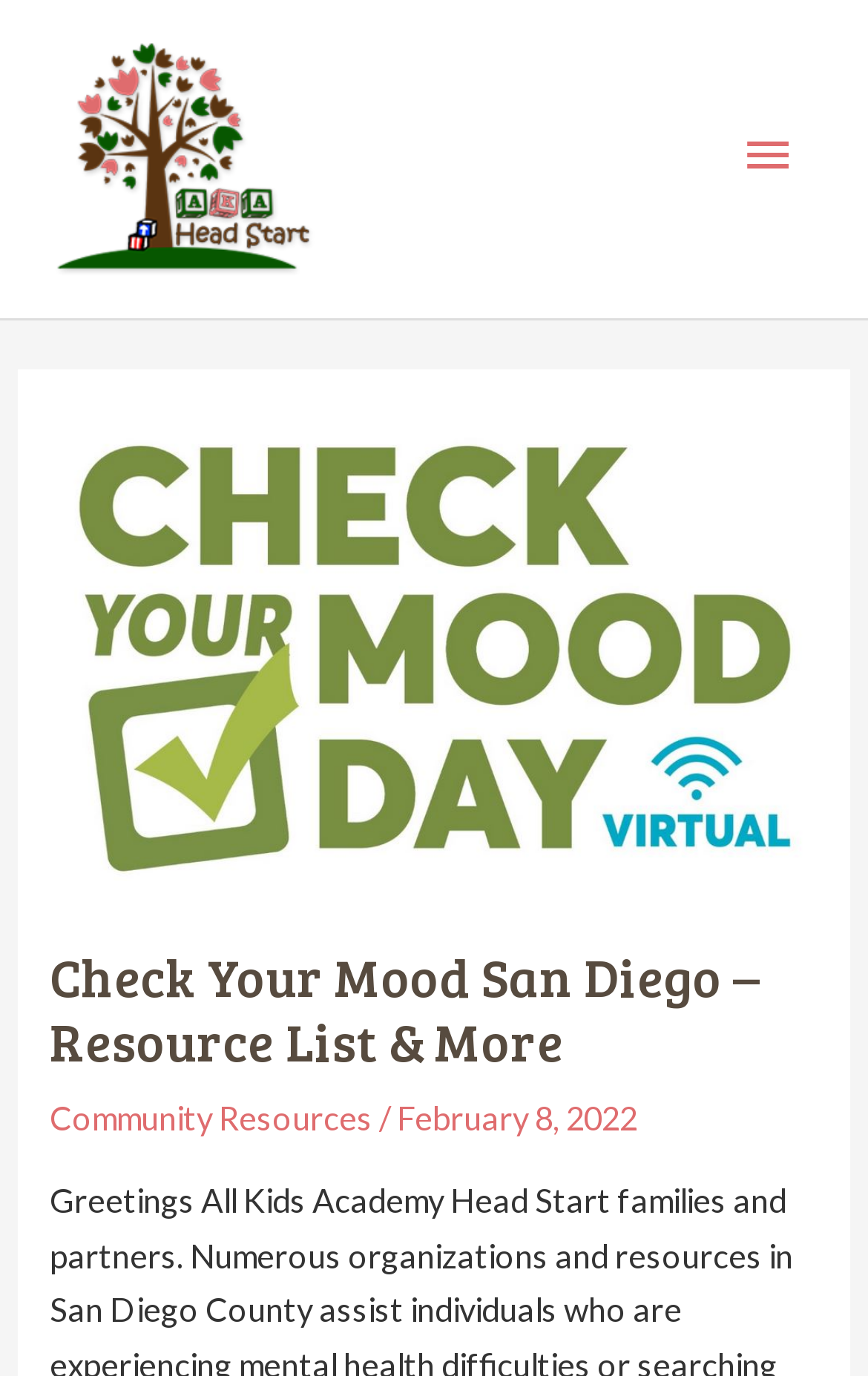What is the purpose of the webpage? Observe the screenshot and provide a one-word or short phrase answer.

To provide resources for mental health